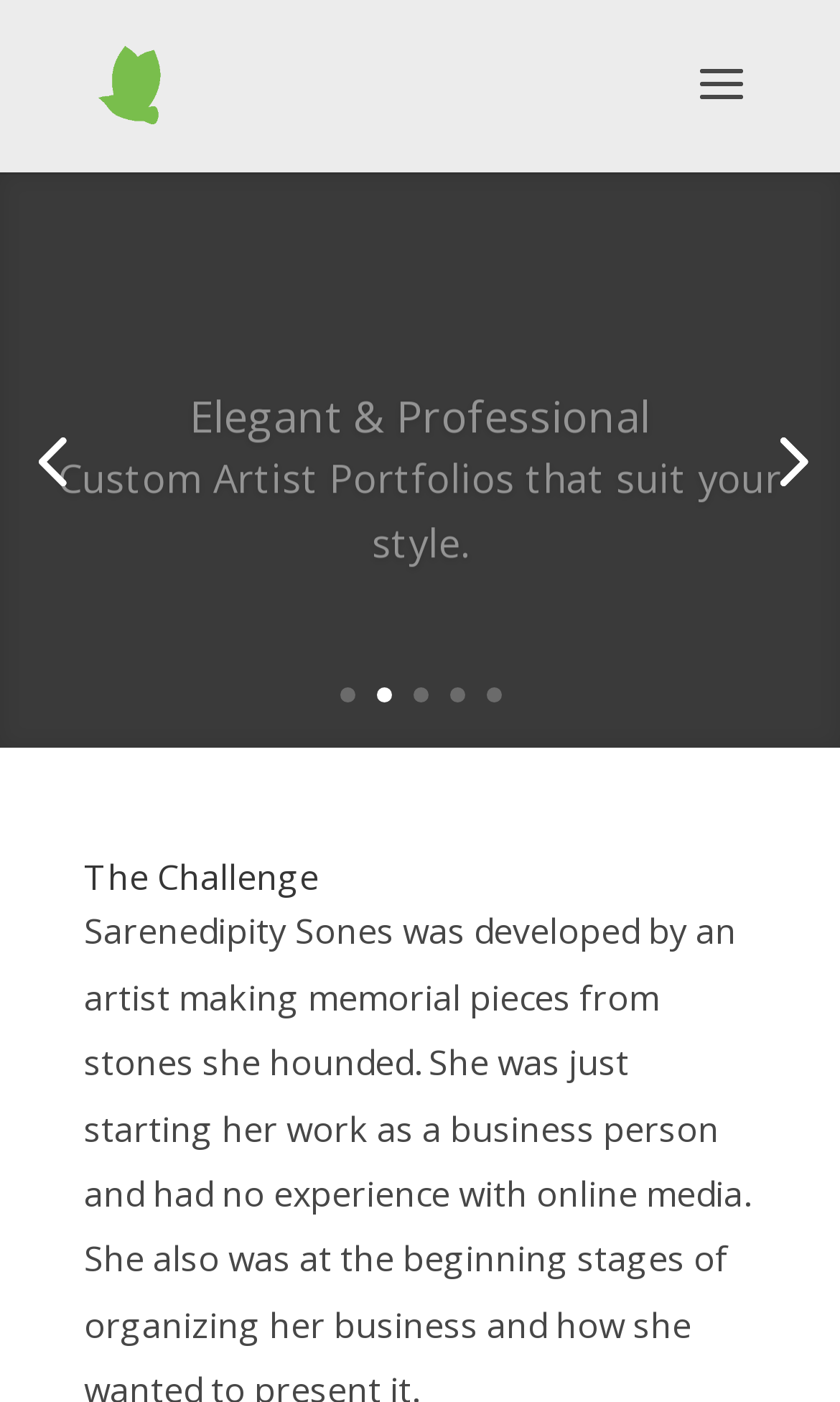What is the theme of the website?
Analyze the screenshot and provide a detailed answer to the question.

The website appears to be focused on artistic portfolios, as indicated by the text 'Custom Artist Portfolios that suit your style.' (element '[254] StaticText 'Custom Artist Portfolios that suit your style.' [0.069, 0.306, 0.931, 0.389]') and the overall design of the webpage, which suggests a professional and elegant tone.